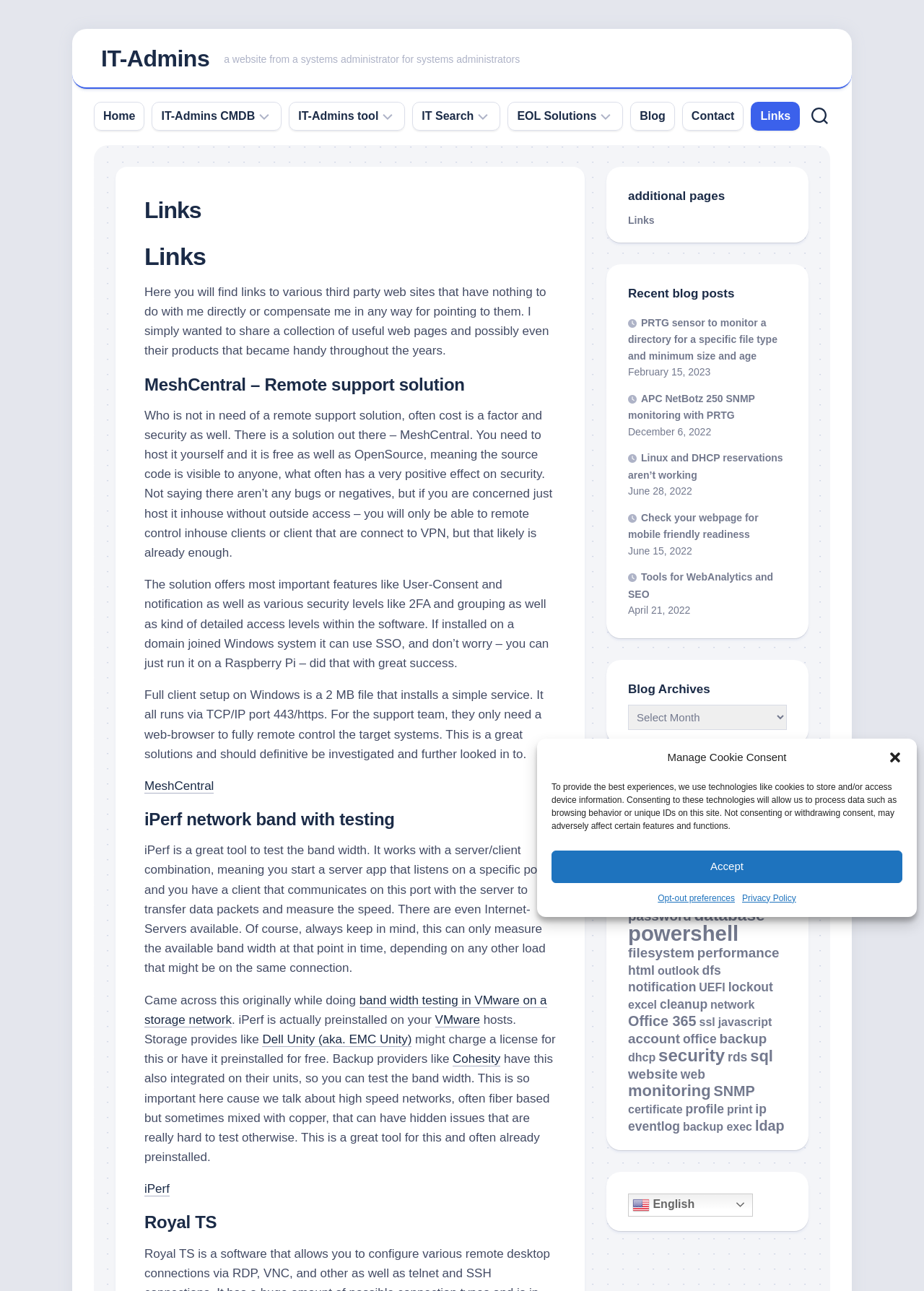Find the bounding box coordinates for the UI element that matches this description: "dfs".

[0.76, 0.746, 0.78, 0.757]